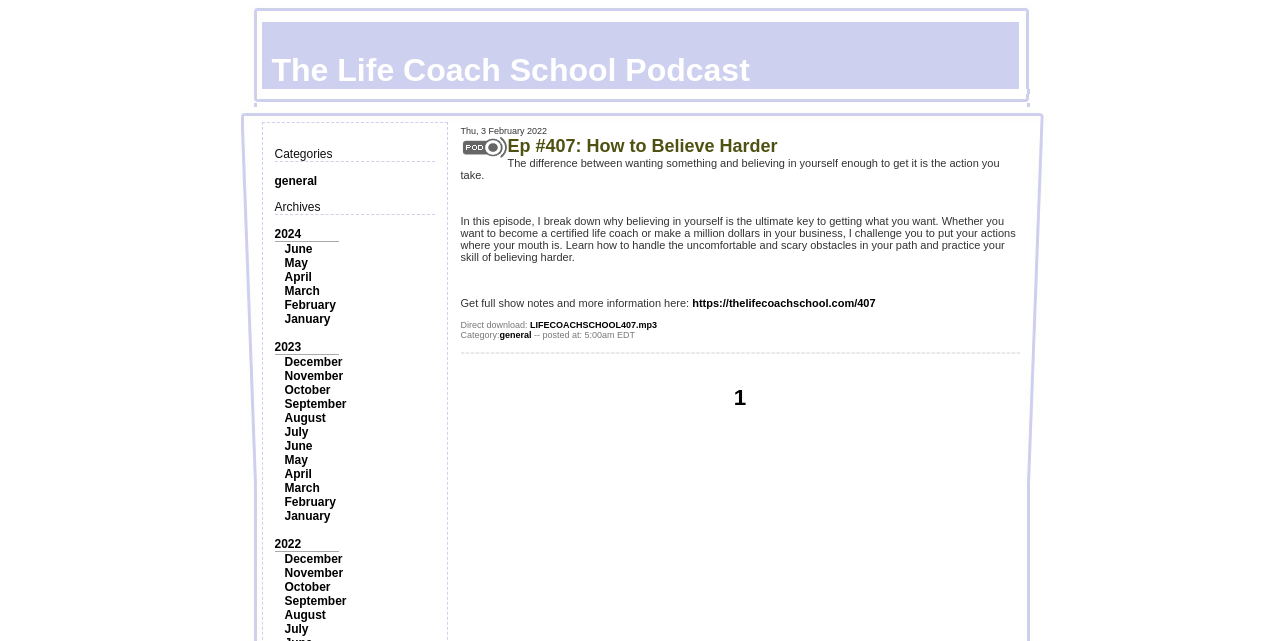Using the element description provided, determine the bounding box coordinates in the format (top-left x, top-left y, bottom-right x, bottom-right y). Ensure that all values are floating point numbers between 0 and 1. Element description: The Life Coach School Podcast

[0.181, 0.034, 0.819, 0.139]